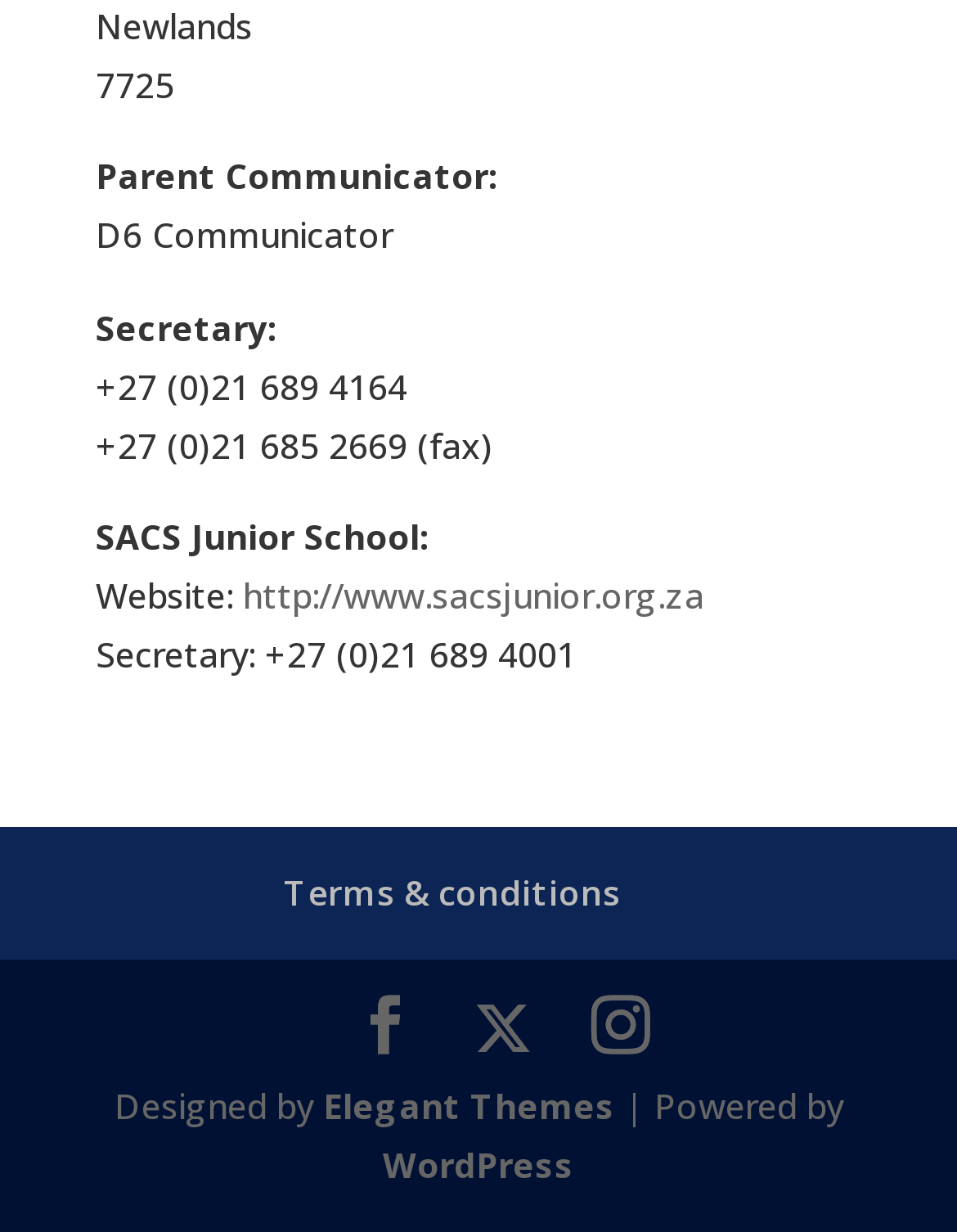What is the fax number of the school?
Look at the image and respond to the question as thoroughly as possible.

The fax number of the school can be found in the middle section of the webpage, where it is written as '+27 (0)21 685 2669 (fax)' in a static text element.